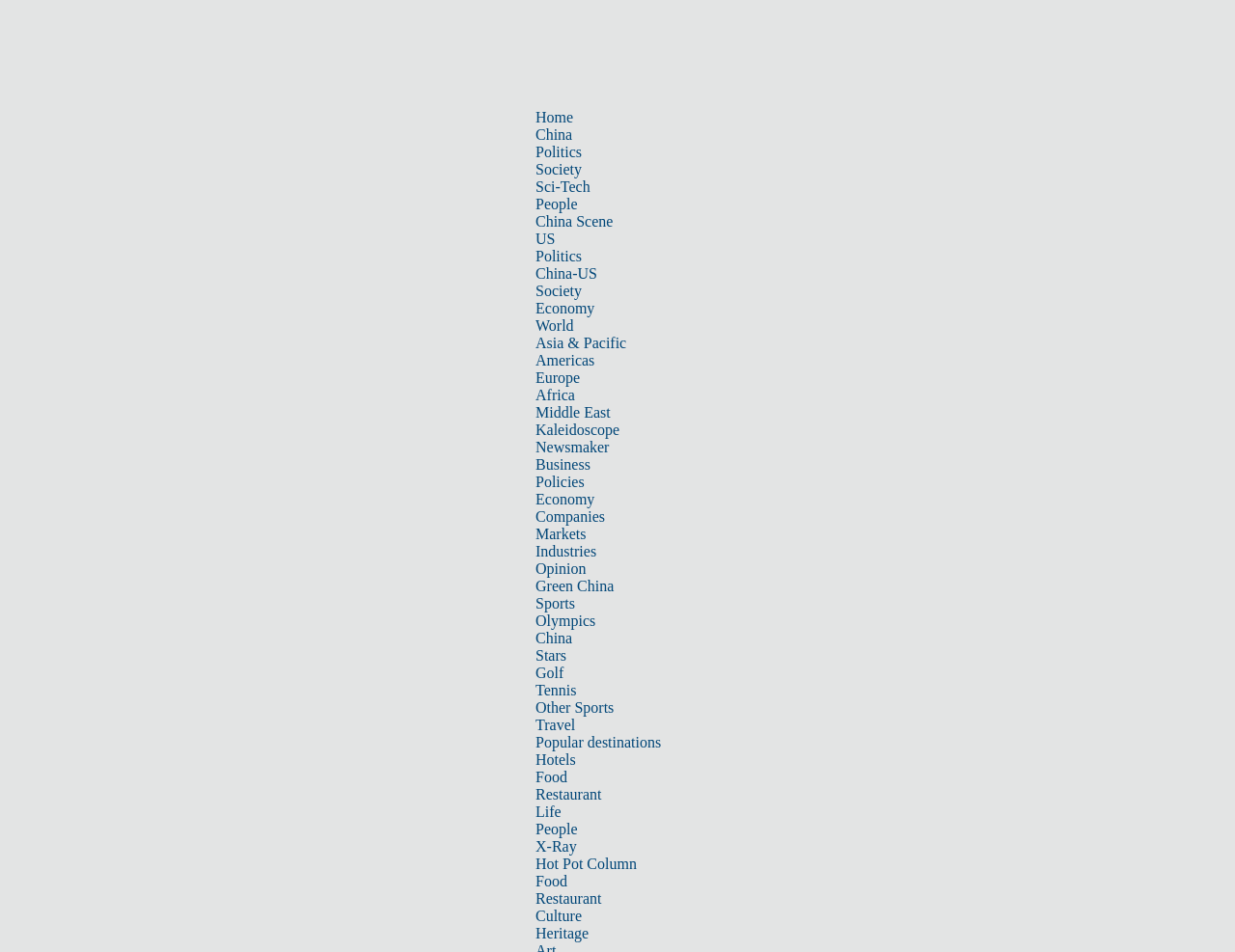Find the bounding box coordinates of the clickable element required to execute the following instruction: "Learn about 'Green China'". Provide the coordinates as four float numbers between 0 and 1, i.e., [left, top, right, bottom].

[0.434, 0.607, 0.497, 0.624]